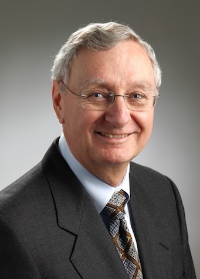What is the title of Dr. Friesen's notable work?
Please ensure your answer to the question is detailed and covers all necessary aspects.

The caption highlights Dr. Friesen's groundbreaking work, 'The Canadian Prairies: A History', which emphasizes the importance of regional perspectives in historical scholarship and is a significant contribution to the field of Canadian and prairie historiography.